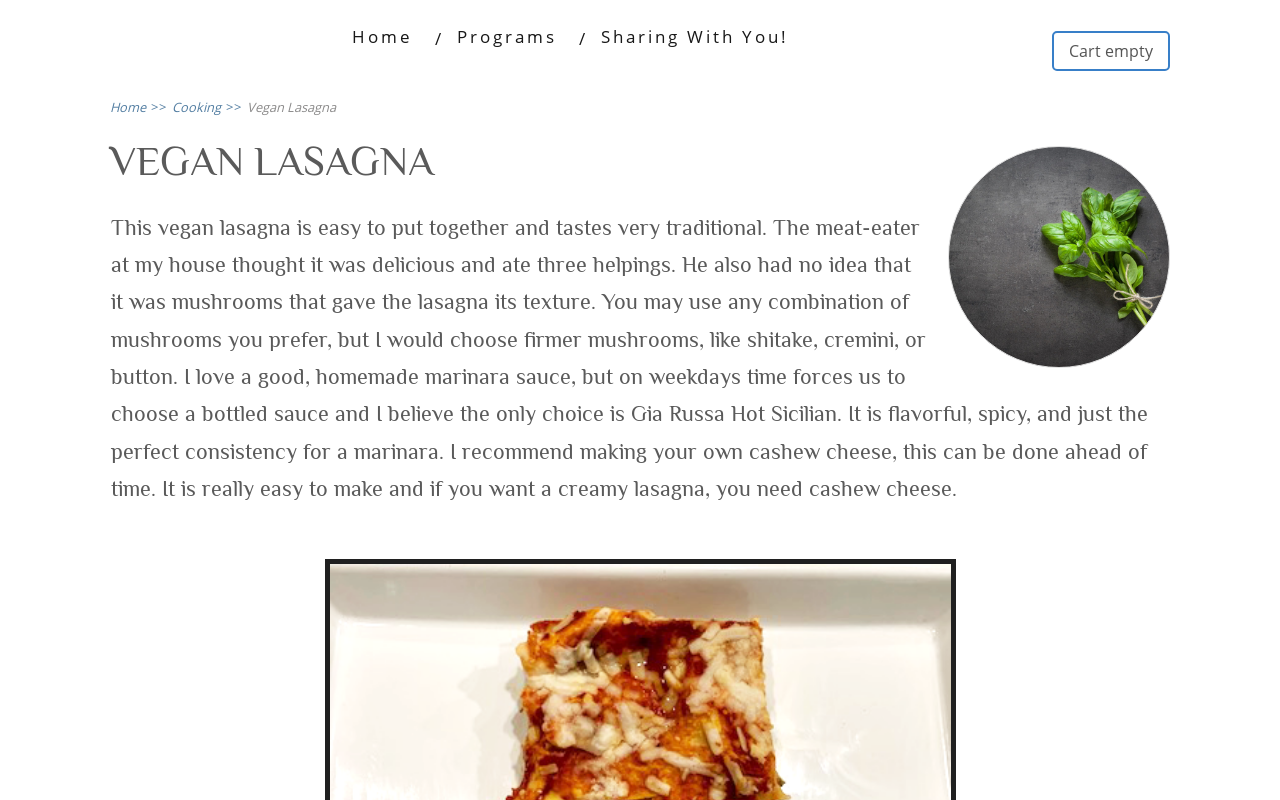Based on the image, please respond to the question with as much detail as possible:
What is the purpose of cashew cheese in this recipe?

According to the text, 'if you want a creamy lasagna, you need cashew cheese', which implies that the purpose of cashew cheese is to make the lasagna creamy.